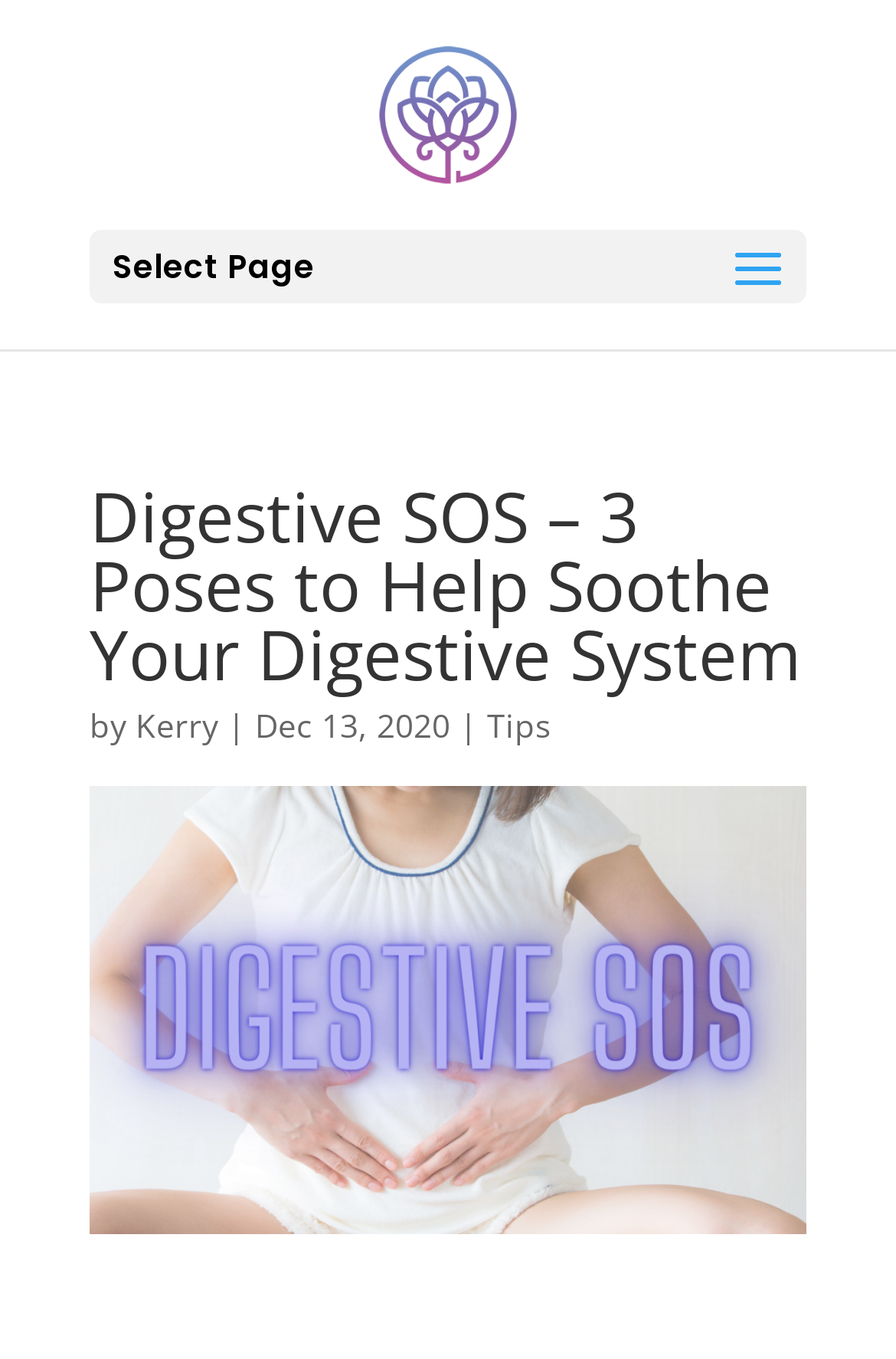Give a detailed overview of the webpage's appearance and contents.

The webpage is about Digestive SOS, specifically 3 poses to help soothe the digestive system, as indicated by the title. At the top right corner, there is a link to "Kerry Yoga" accompanied by an image with the same name. Below this, there is a dropdown menu labeled "Select Page". 

The main content of the webpage is headed by a title "Digestive SOS – 3 Poses to Help Soothe Your Digestive System", which spans almost the entire width of the page. Below the title, there is a byline that reads "by Kerry | Dec 13, 2020", with a link to "Tips" on the right side. 

A large image takes up most of the remaining space on the page, which is related to the topic of digestive SOS and the 3 poses to help soothe the digestive system.